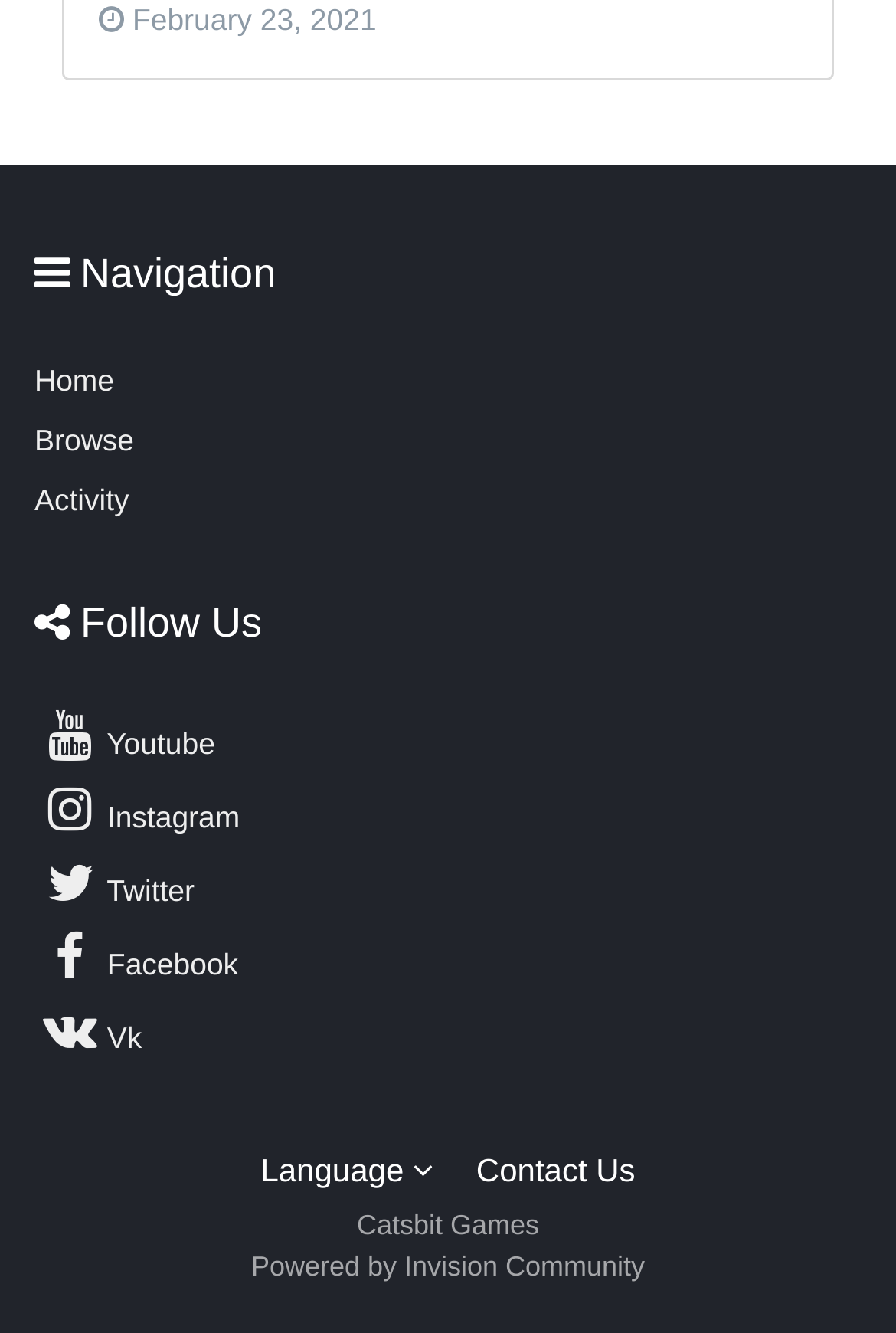Can you find the bounding box coordinates for the element that needs to be clicked to execute this instruction: "Change Language"? The coordinates should be given as four float numbers between 0 and 1, i.e., [left, top, right, bottom].

[0.291, 0.864, 0.484, 0.891]